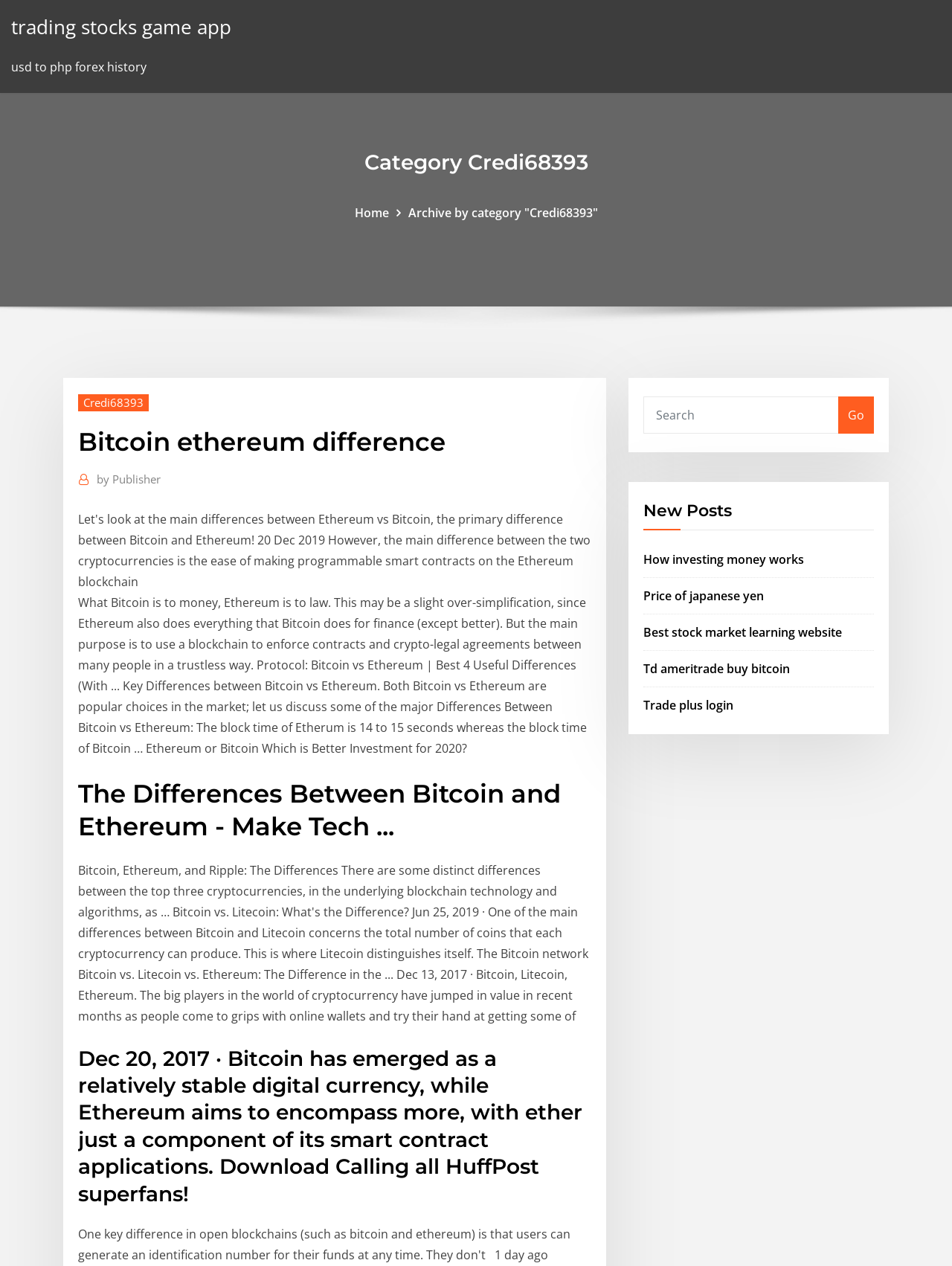Find the bounding box of the UI element described as follows: "by Publisher".

[0.102, 0.371, 0.169, 0.386]